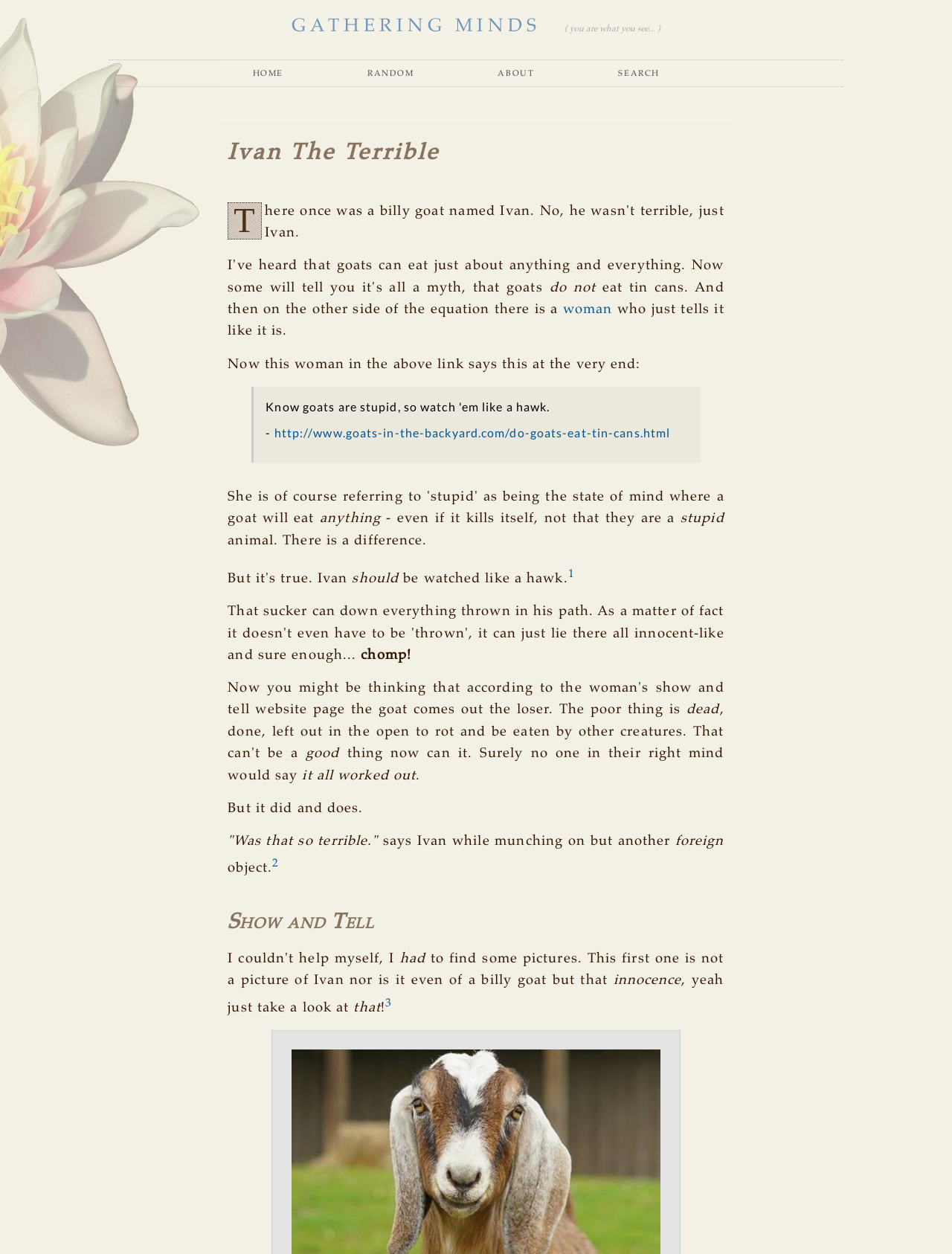Locate the bounding box coordinates of the clickable element to fulfill the following instruction: "Go to the 'about' page". Provide the coordinates as four float numbers between 0 and 1 in the format [left, top, right, bottom].

[0.511, 0.053, 0.573, 0.067]